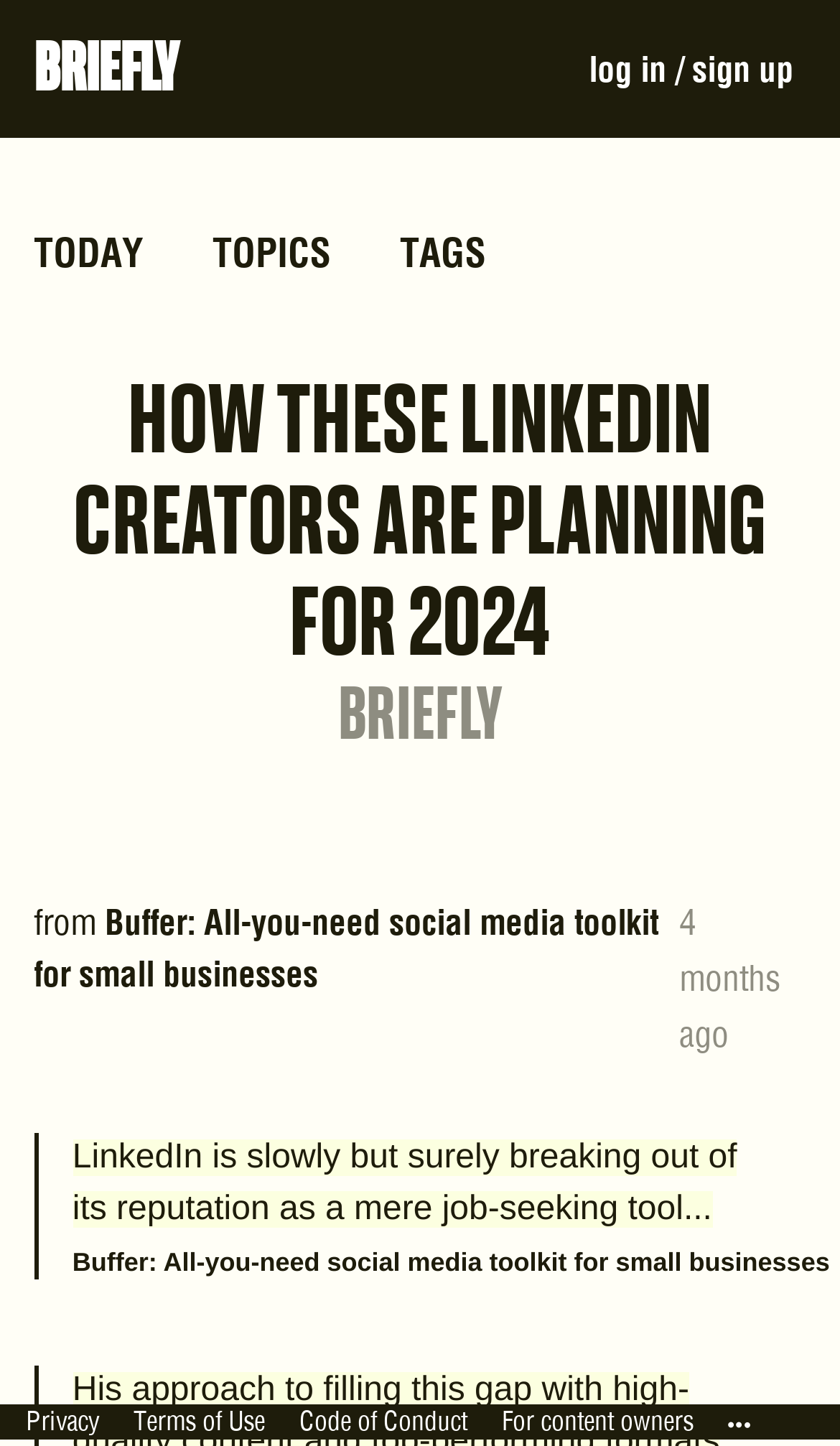Predict the bounding box coordinates of the area that should be clicked to accomplish the following instruction: "visit TODAY". The bounding box coordinates should consist of four float numbers between 0 and 1, i.e., [left, top, right, bottom].

[0.04, 0.155, 0.212, 0.197]